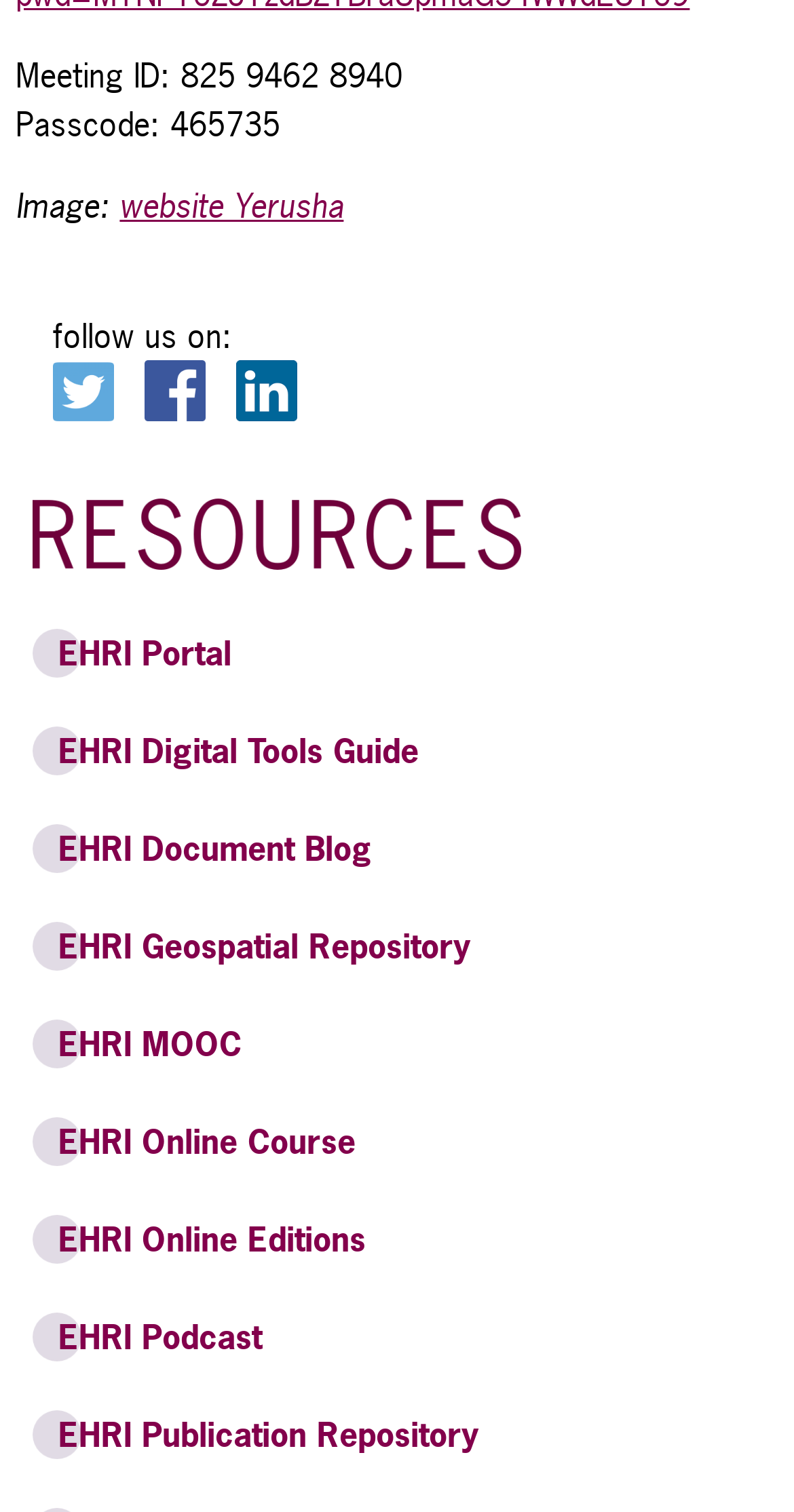Respond to the question below with a single word or phrase:
What is the first resource listed?

EHRI Portal